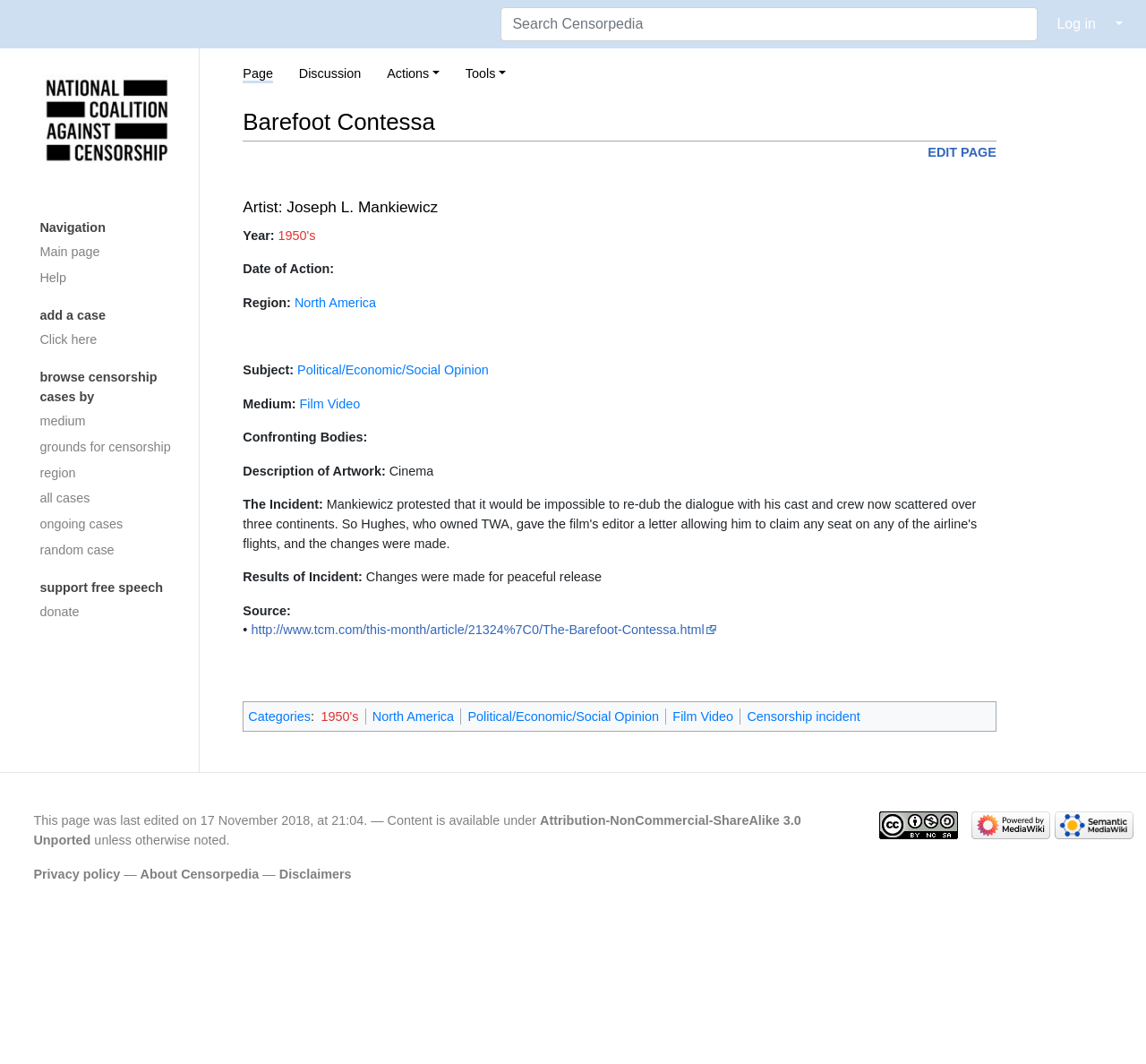Locate the bounding box coordinates of the area you need to click to fulfill this instruction: 'Browse censorship cases by medium'. The coordinates must be in the form of four float numbers ranging from 0 to 1: [left, top, right, bottom].

[0.023, 0.385, 0.162, 0.408]